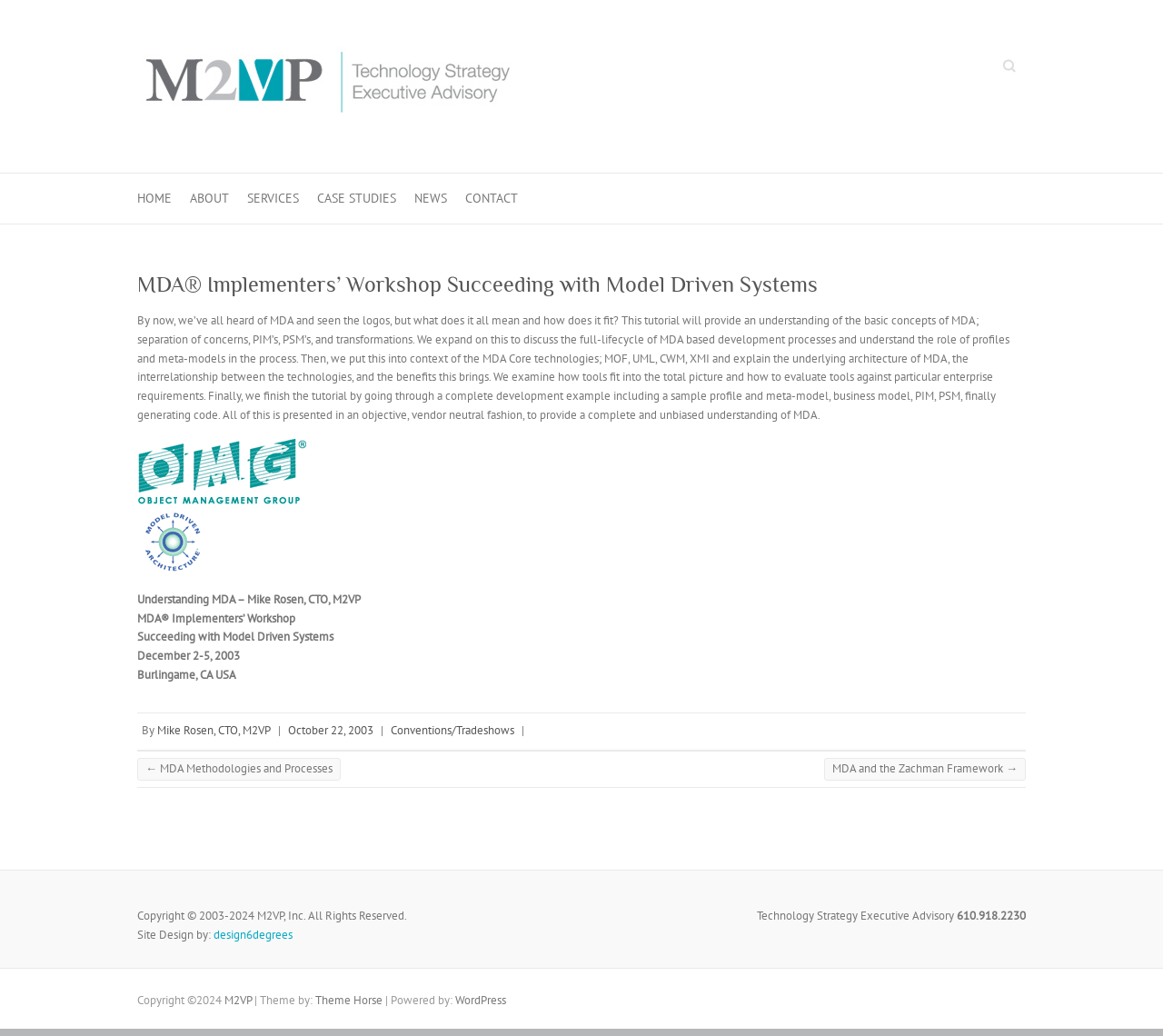Identify the bounding box coordinates of the element to click to follow this instruction: 'Go to the home page'. Ensure the coordinates are four float values between 0 and 1, provided as [left, top, right, bottom].

[0.118, 0.167, 0.148, 0.216]